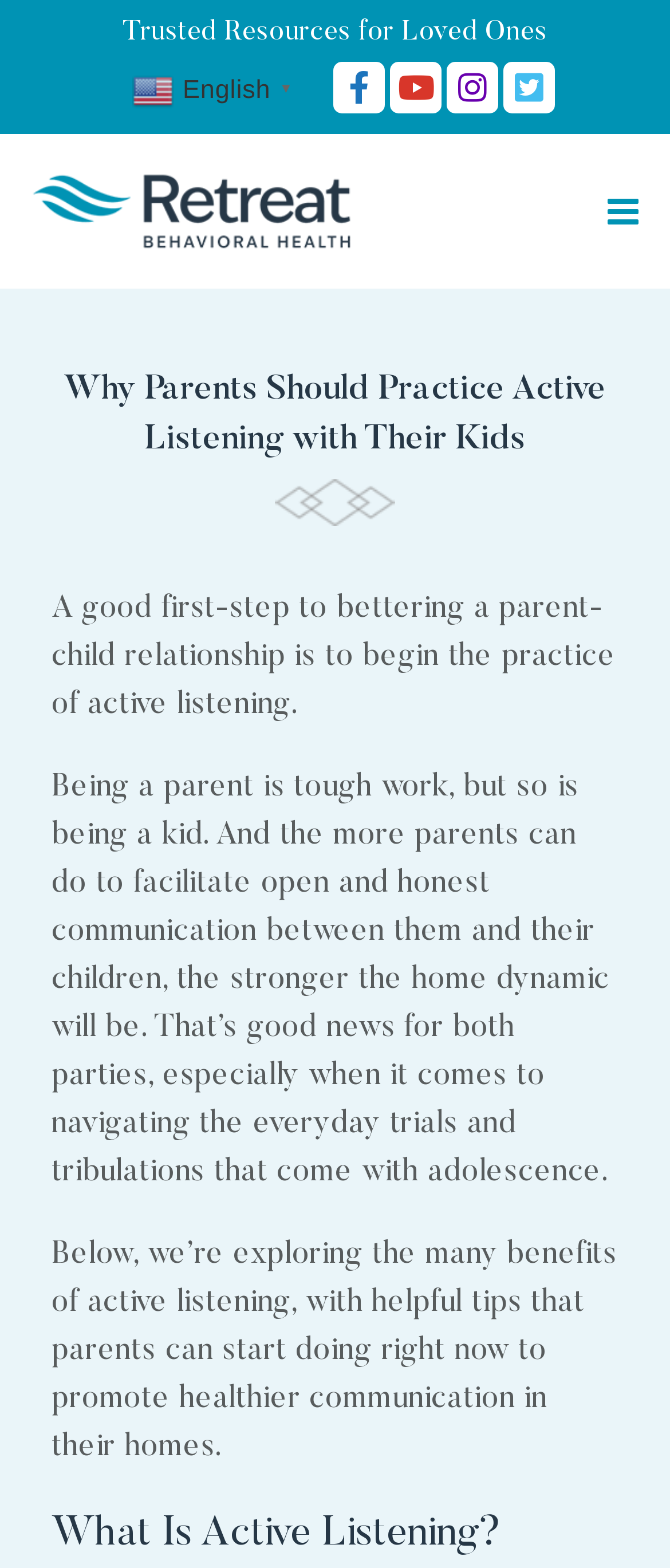Carefully observe the image and respond to the question with a detailed answer:
What is the purpose of active listening?

The purpose of active listening, as mentioned on this webpage, is to better the parent-child relationship by facilitating open and honest communication between them, which can lead to a stronger home dynamic.